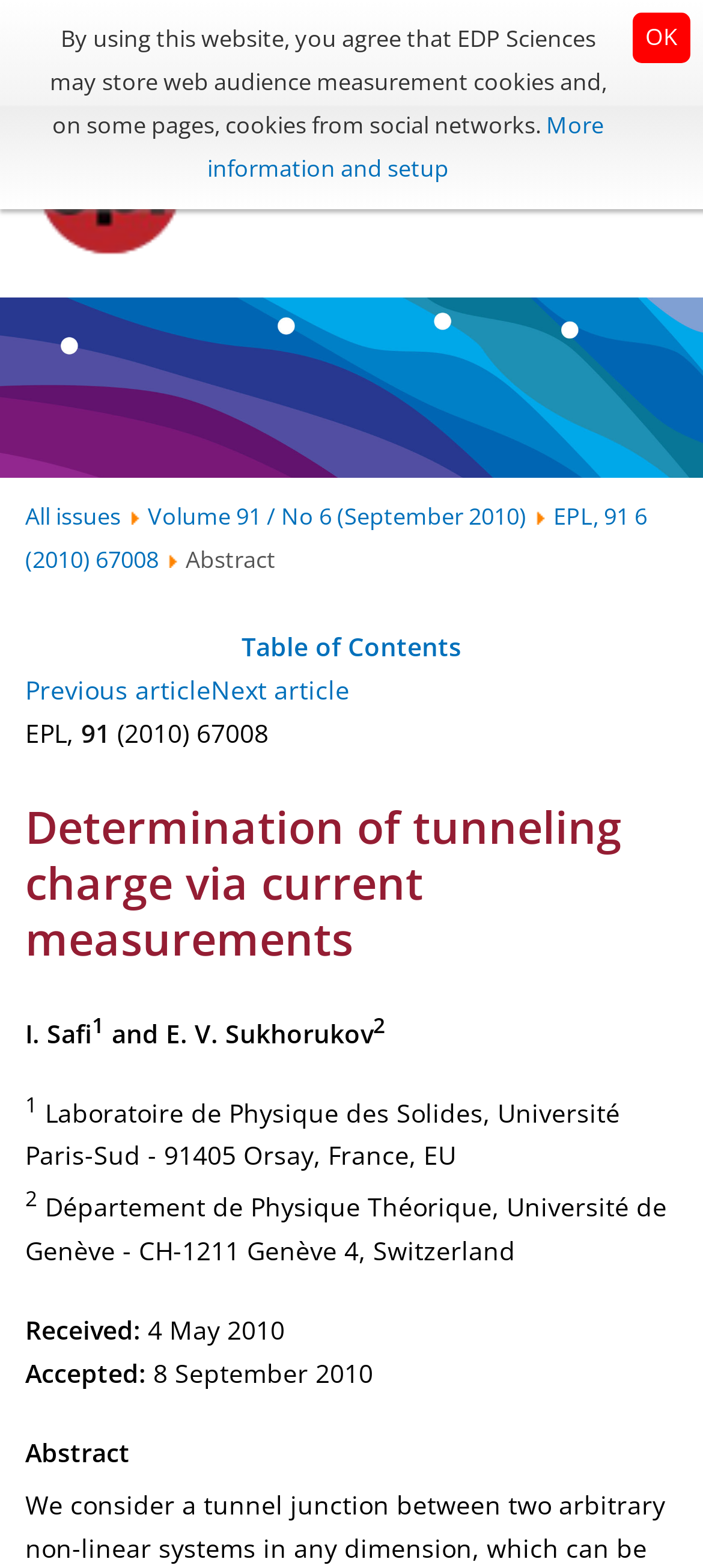Determine the bounding box for the UI element described here: "OK".

[0.9, 0.008, 0.982, 0.04]